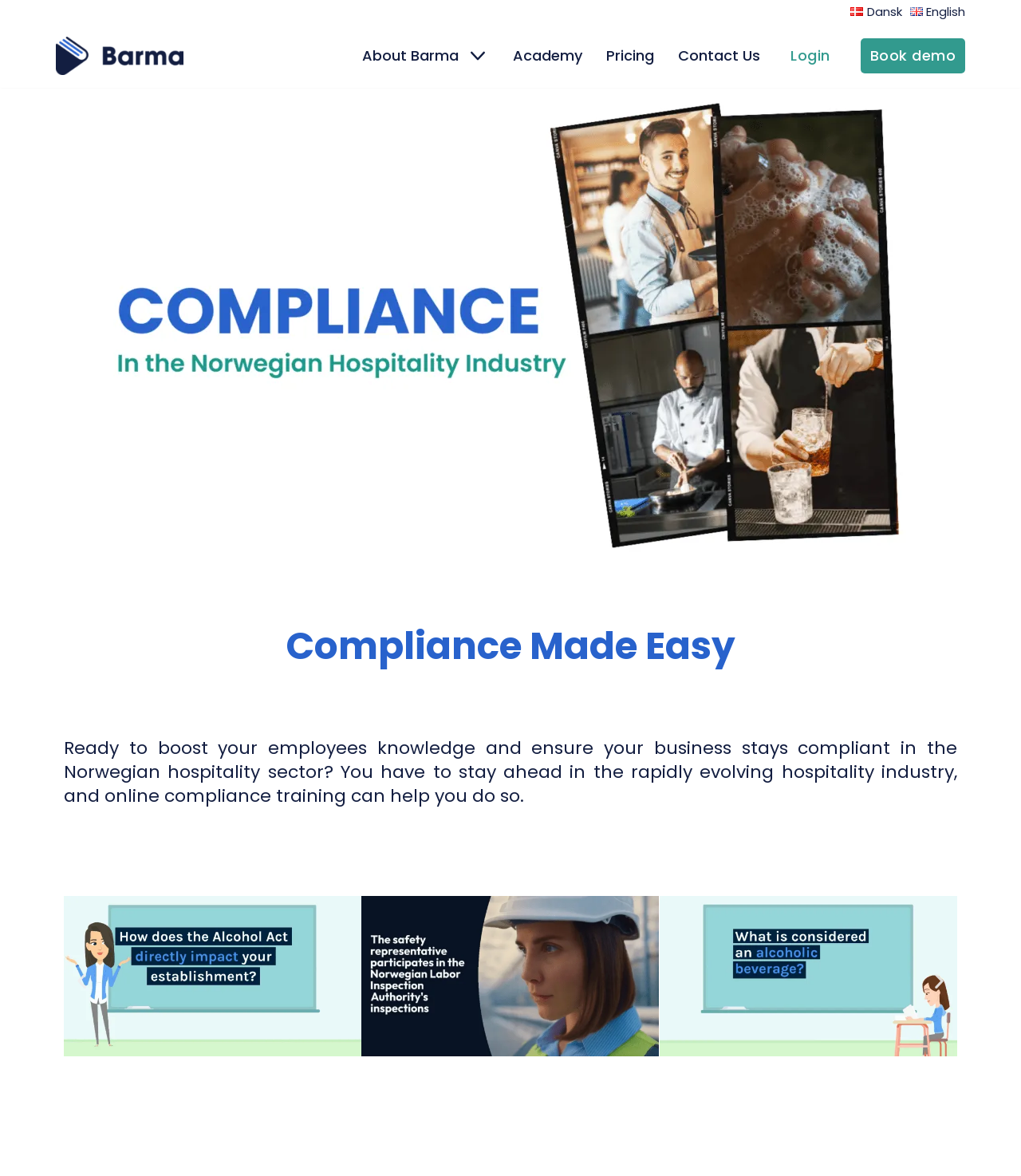Locate the bounding box coordinates of the element's region that should be clicked to carry out the following instruction: "Click the 'Book demo' button". The coordinates need to be four float numbers between 0 and 1, i.e., [left, top, right, bottom].

[0.843, 0.032, 0.945, 0.063]